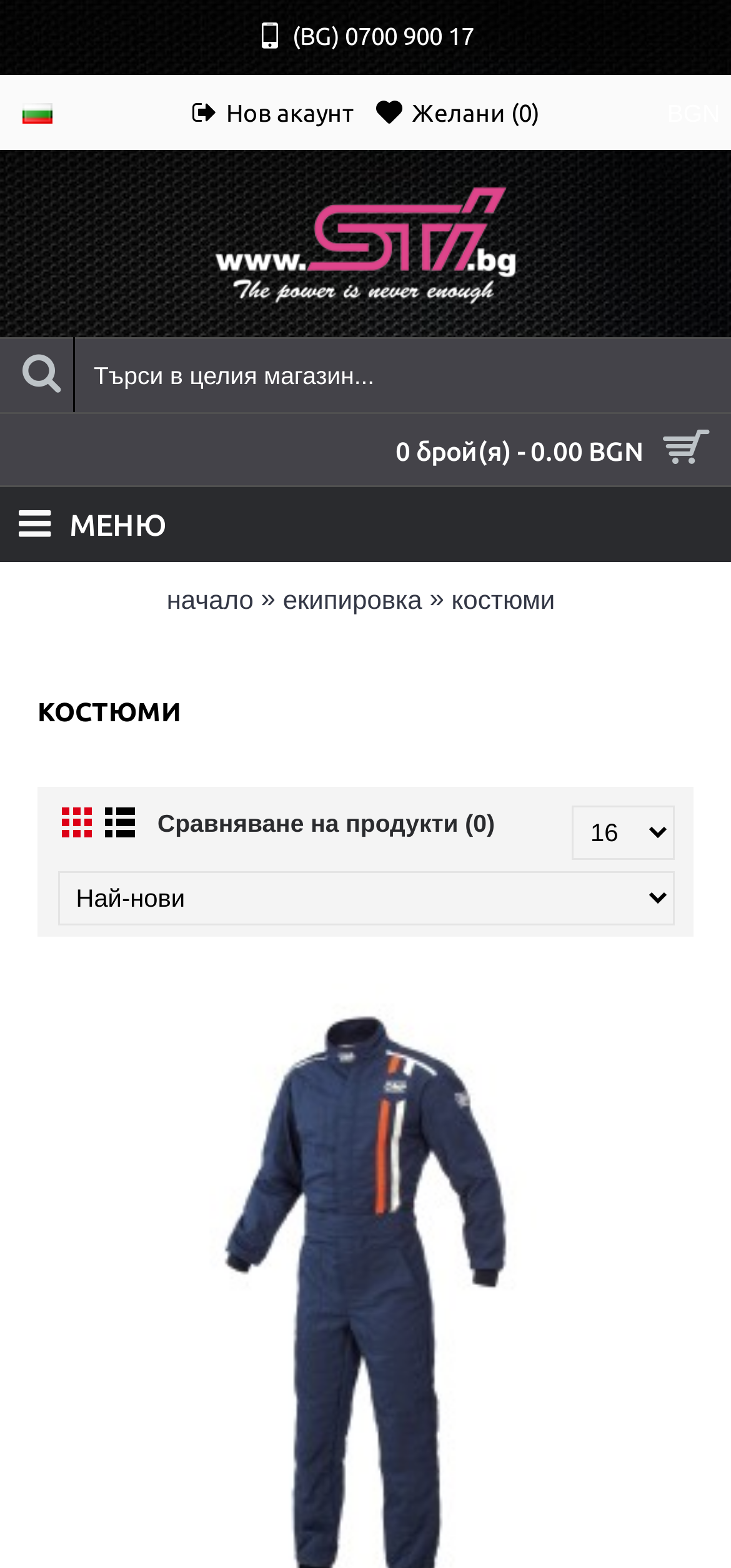Please find and report the bounding box coordinates of the element to click in order to perform the following action: "go to costumes". The coordinates should be expressed as four float numbers between 0 and 1, in the format [left, top, right, bottom].

[0.618, 0.36, 0.759, 0.405]